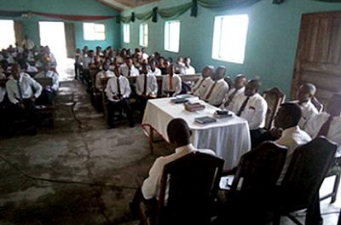Give a one-word or short-phrase answer to the following question: 
What is the primary gender of the attendees?

Men